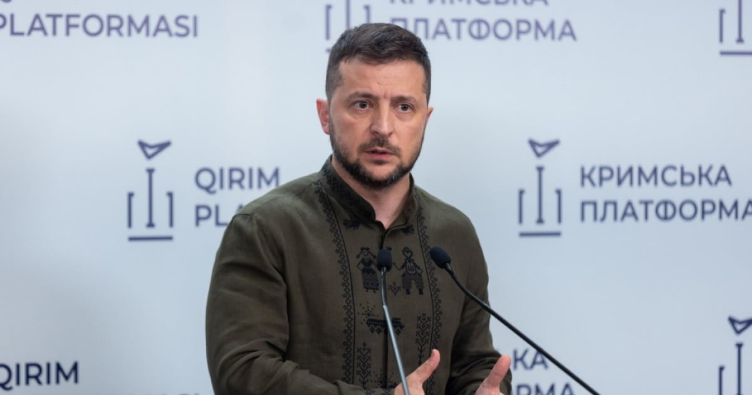What is the background displaying?
Analyze the screenshot and provide a detailed answer to the question.

The background of the image is displaying the names 'КРИМСЬКА ПЛАТФОРМА' and 'QIRIM' in a modern font, emphasizing the focus on Crimean issues.